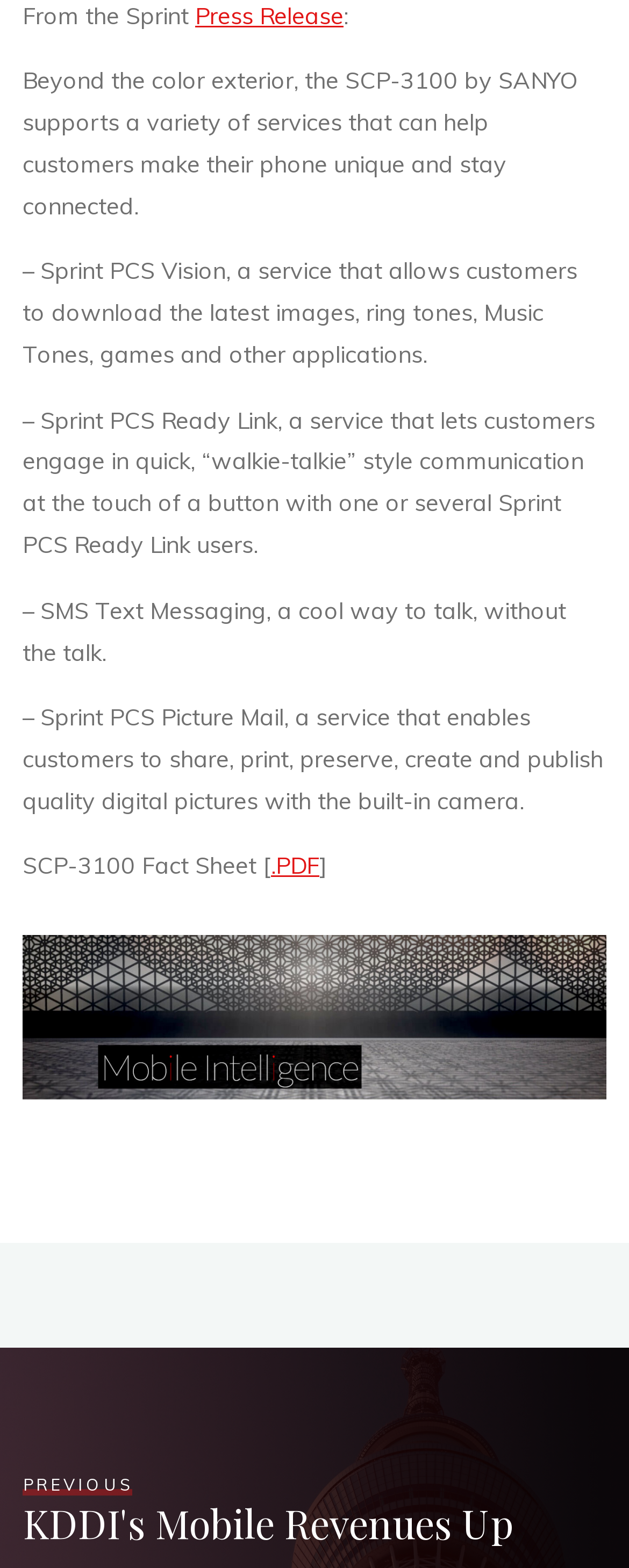Please provide the bounding box coordinates for the UI element as described: "Press Release". The coordinates must be four floats between 0 and 1, represented as [left, top, right, bottom].

[0.311, 0.001, 0.547, 0.02]